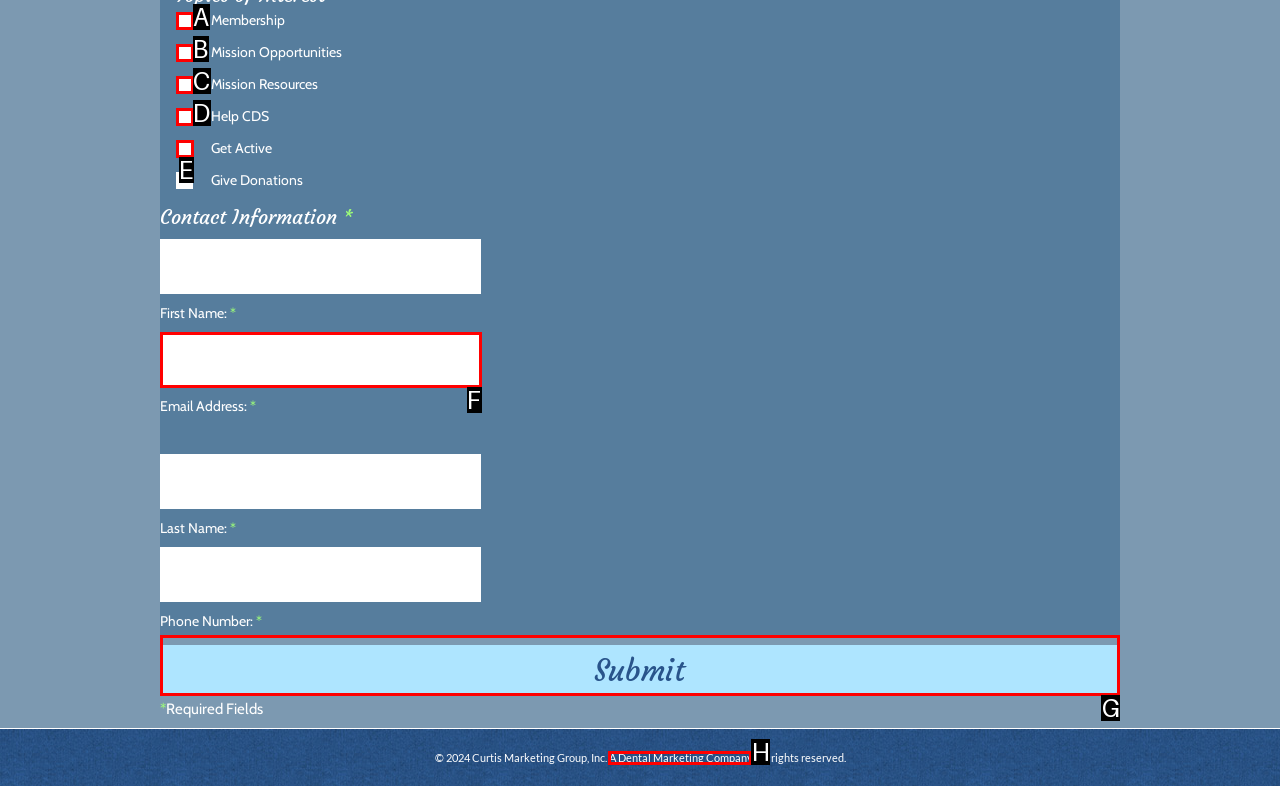Determine which element should be clicked for this task: Check Mission Opportunities
Answer with the letter of the selected option.

B